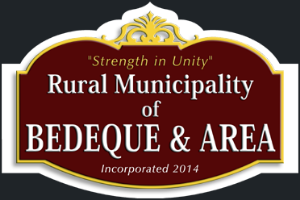Give a one-word or one-phrase response to the question:
What is the motto displayed on the emblem?

Strength in Unity